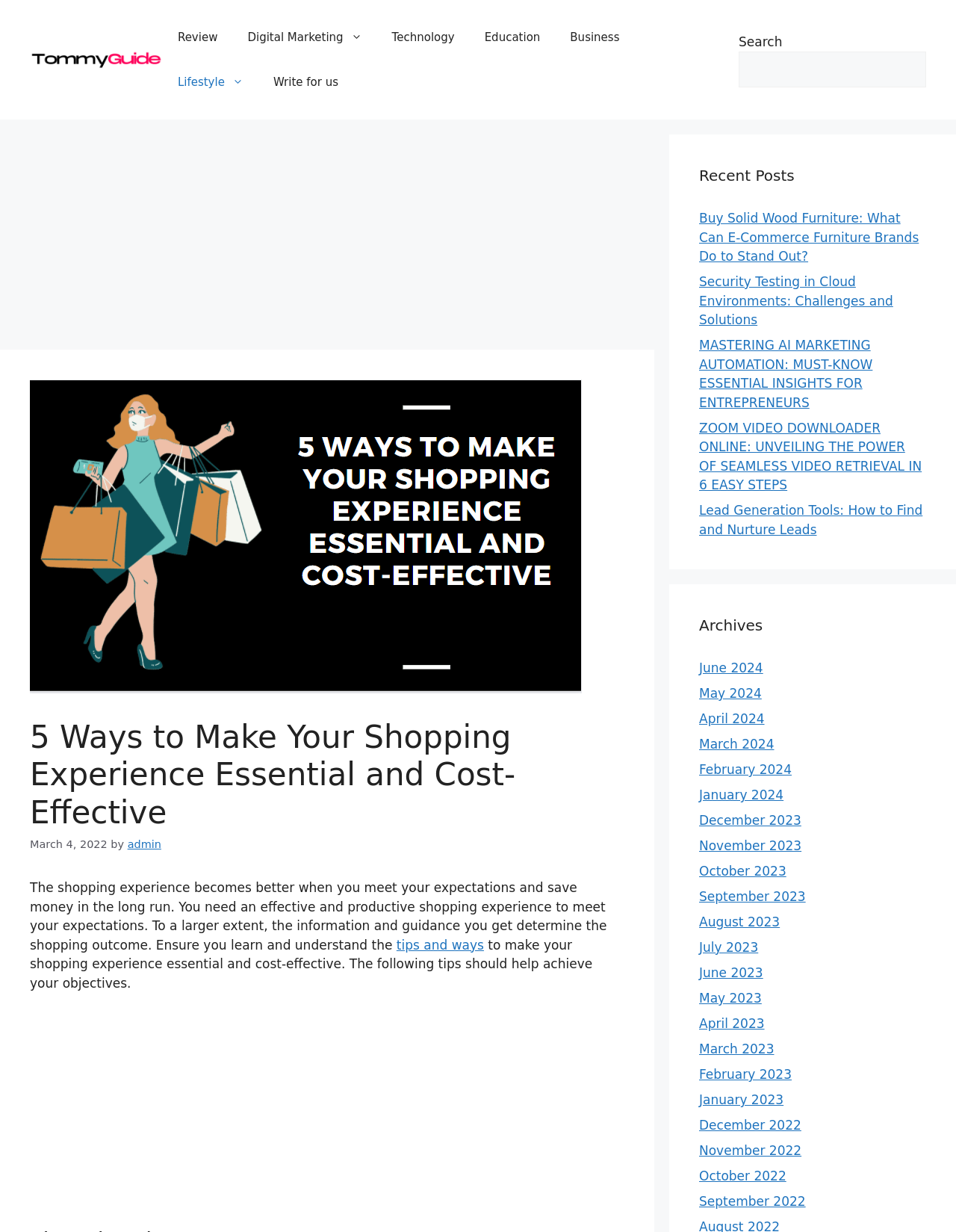What type of content is available in the 'Recent Posts' section?
Can you give a detailed and elaborate answer to the question?

The 'Recent Posts' section contains a list of links to various articles, as evidenced by the links with titles such as 'Buy Solid Wood Furniture: What Can E-Commerce Furniture Brands Do to Stand Out?' and 'Security Testing in Cloud Environments: Challenges and Solutions'.